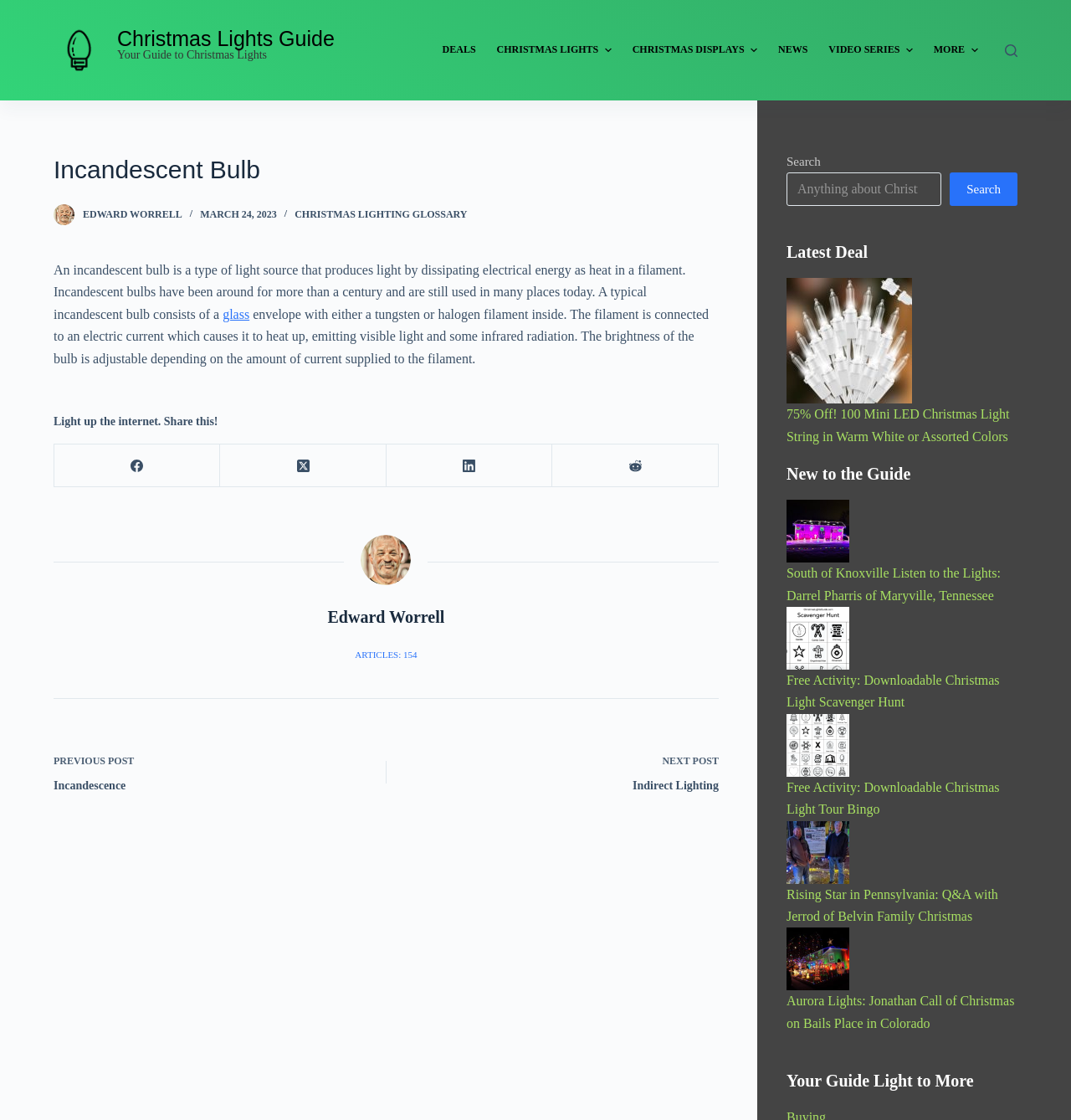Give a concise answer of one word or phrase to the question: 
What is the purpose of the social media links?

To share the webpage